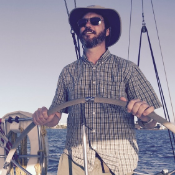Please provide a one-word or short phrase answer to the question:
What is reflected in the man's sunglasses?

Sunlight